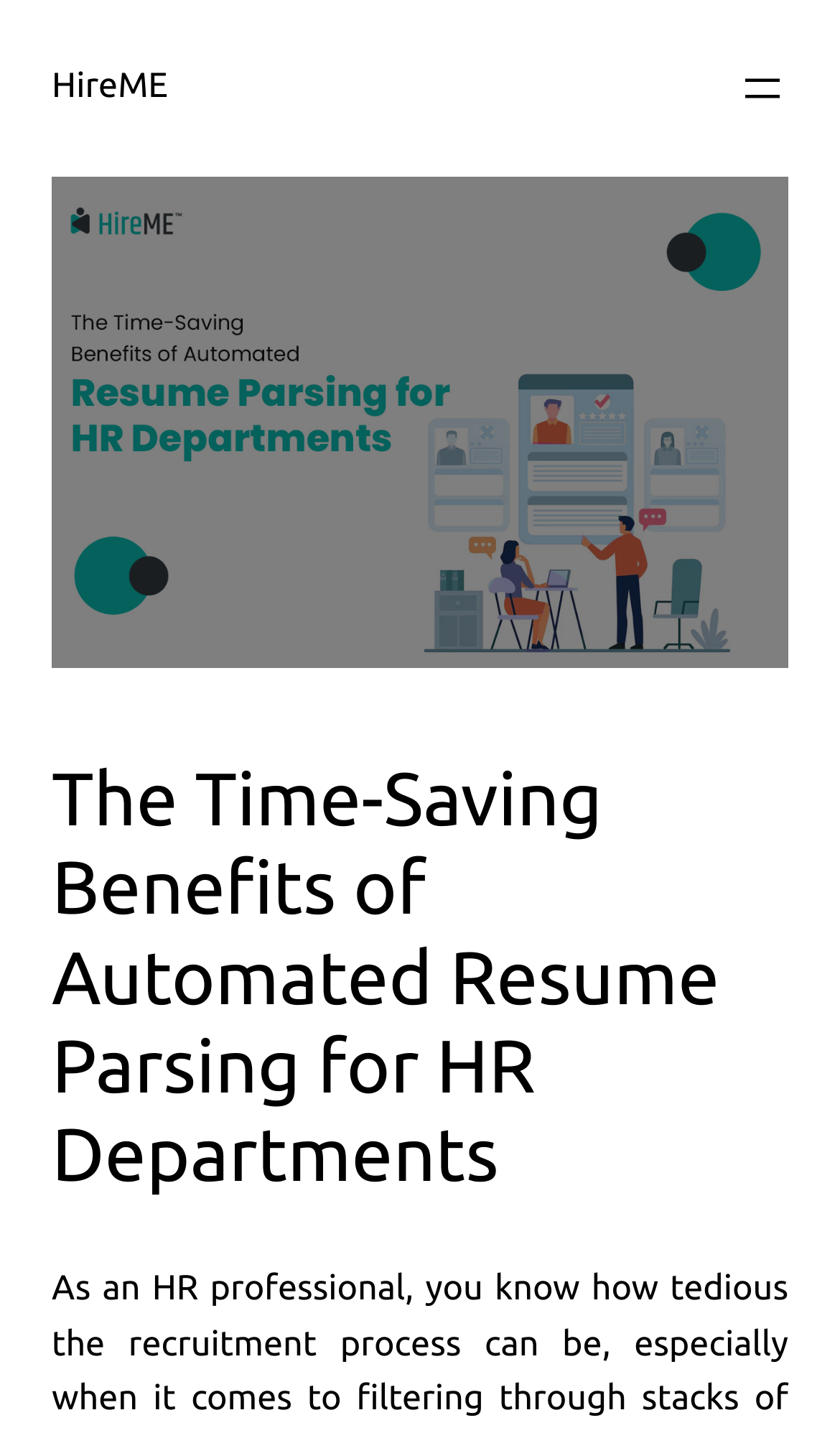Provide the bounding box coordinates of the HTML element this sentence describes: "aria-label="Open menu"". The bounding box coordinates consist of four float numbers between 0 and 1, i.e., [left, top, right, bottom].

[0.877, 0.043, 0.938, 0.079]